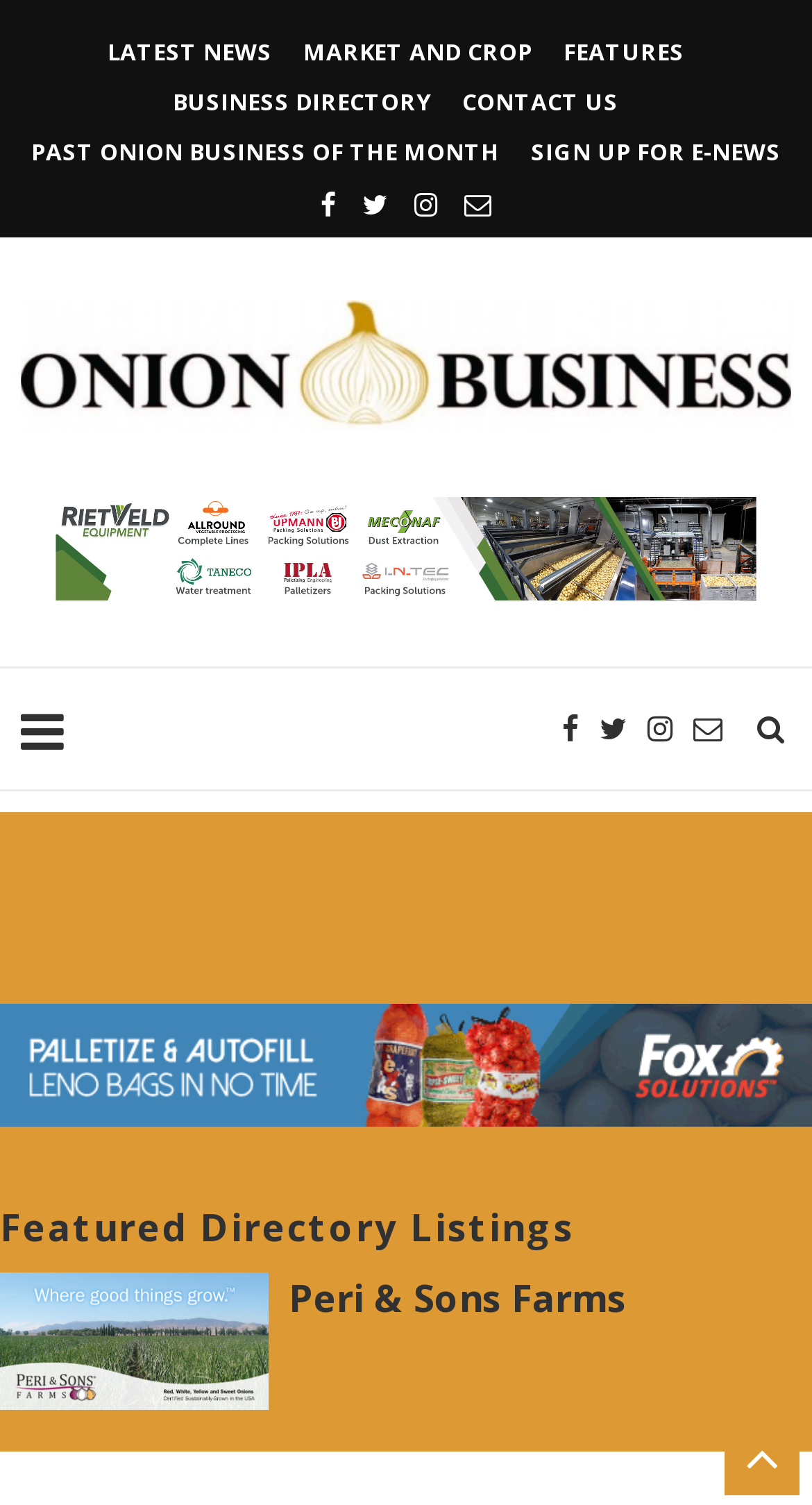Locate the bounding box coordinates of the area that needs to be clicked to fulfill the following instruction: "Visit Peri & Sons Farms". The coordinates should be in the format of four float numbers between 0 and 1, namely [left, top, right, bottom].

[0.356, 0.845, 1.0, 0.88]